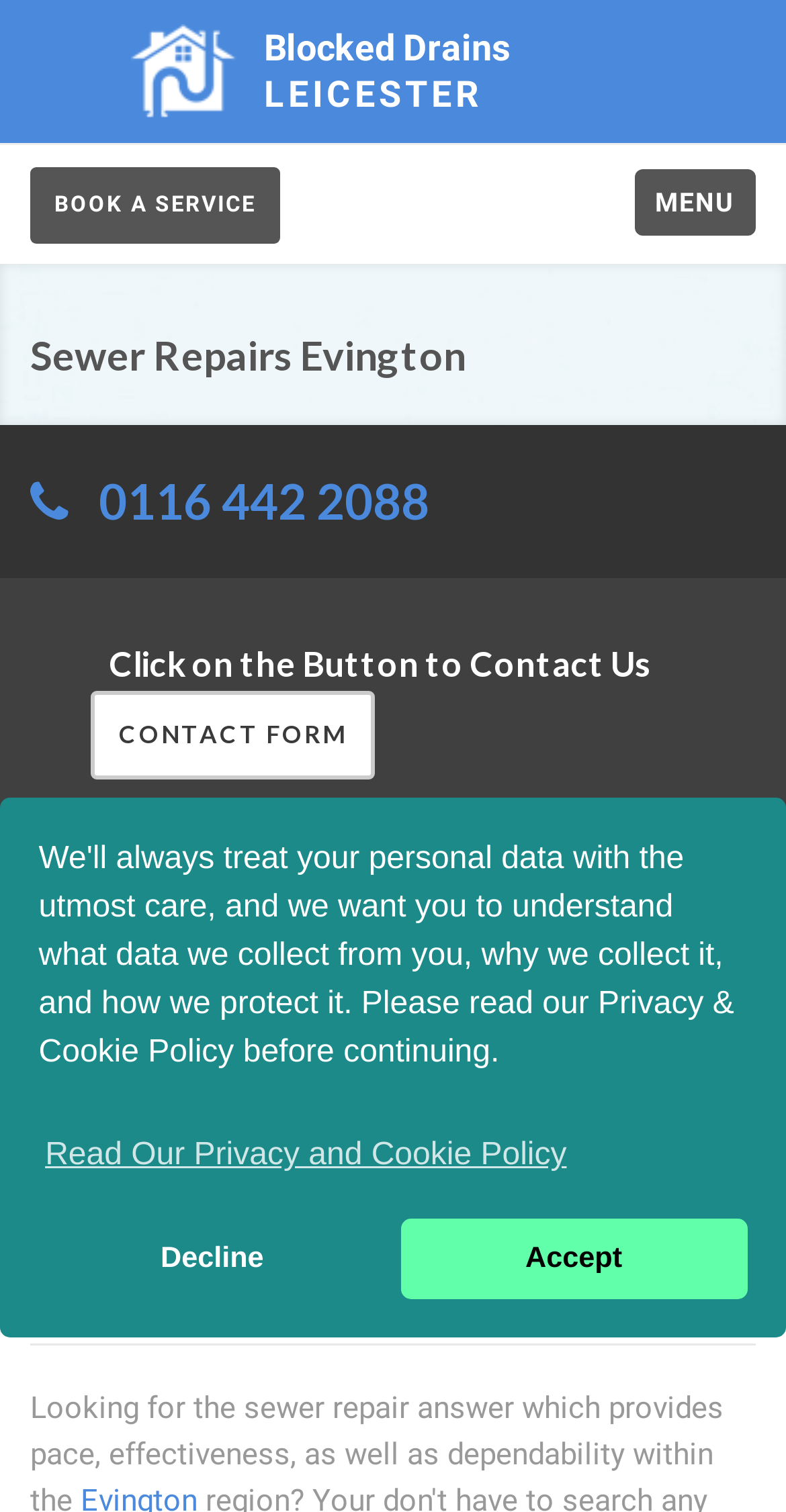Identify the bounding box coordinates for the region to click in order to carry out this instruction: "Click the MENU link". Provide the coordinates using four float numbers between 0 and 1, formatted as [left, top, right, bottom].

[0.808, 0.112, 0.962, 0.156]